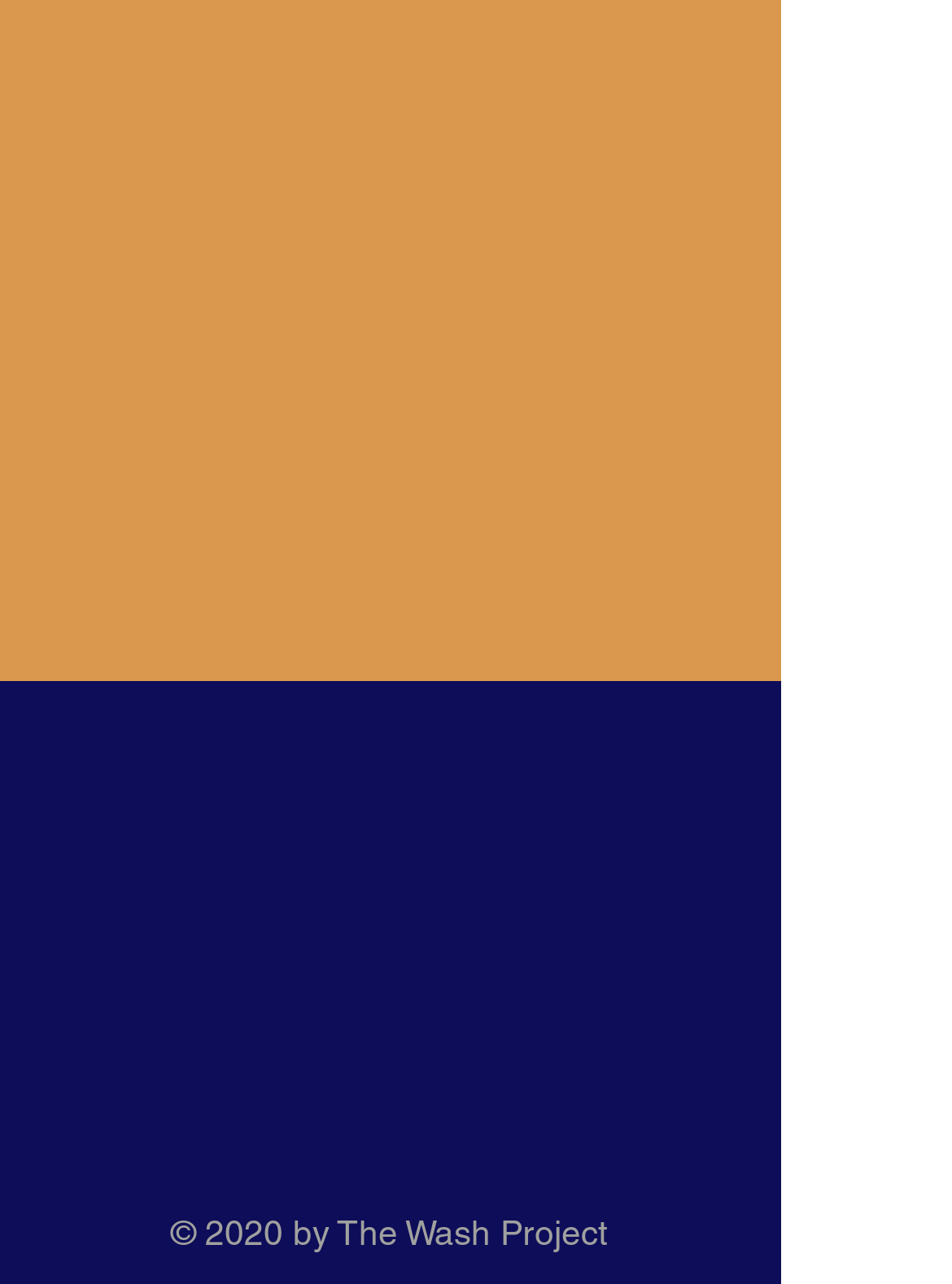Identify the bounding box for the UI element described as: "aria-label="Facebook"". Ensure the coordinates are four float numbers between 0 and 1, formatted as [left, top, right, bottom].

[0.377, 0.884, 0.438, 0.93]